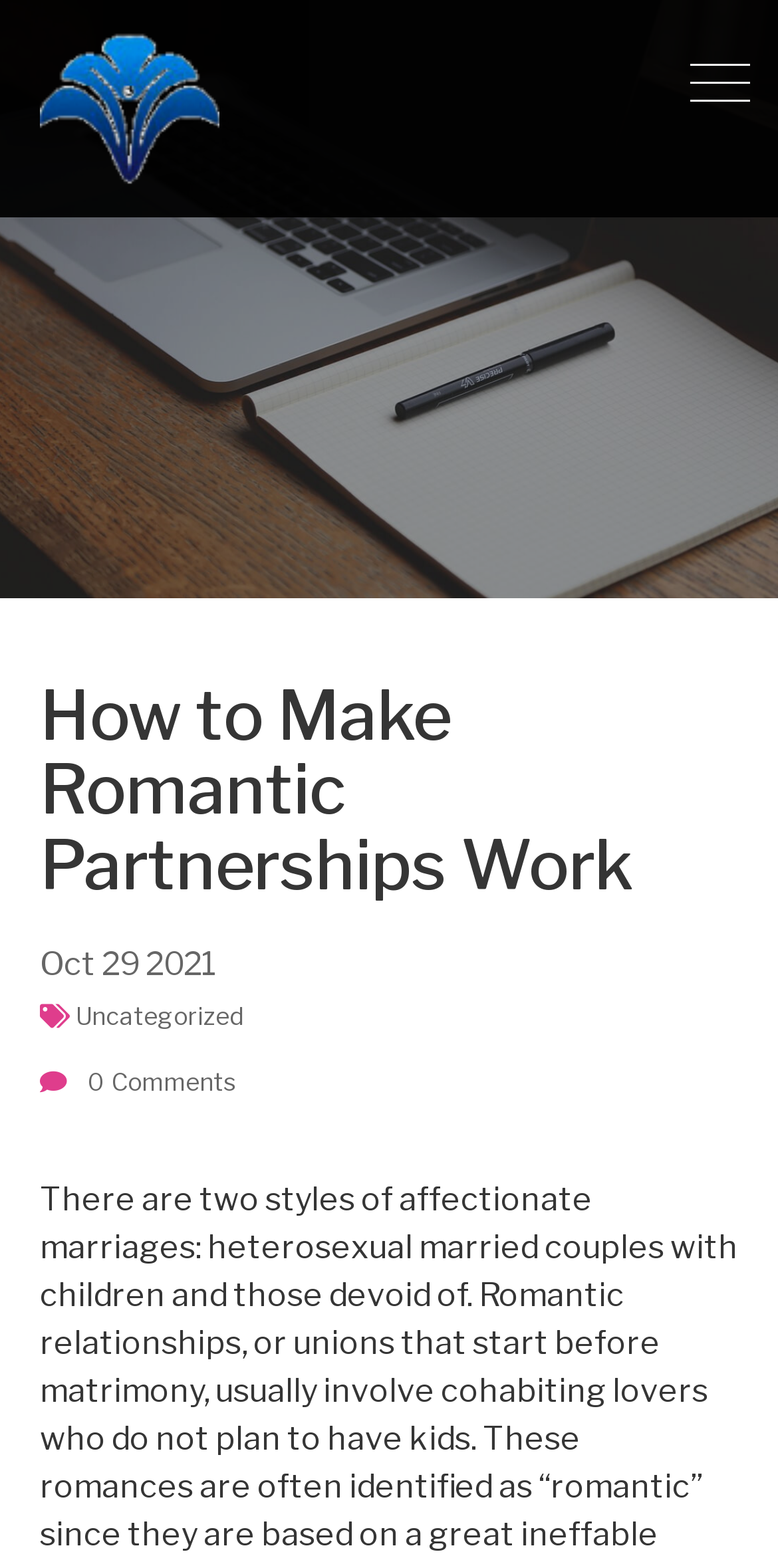Identify and extract the heading text of the webpage.

How to Make Romantic Partnerships Work